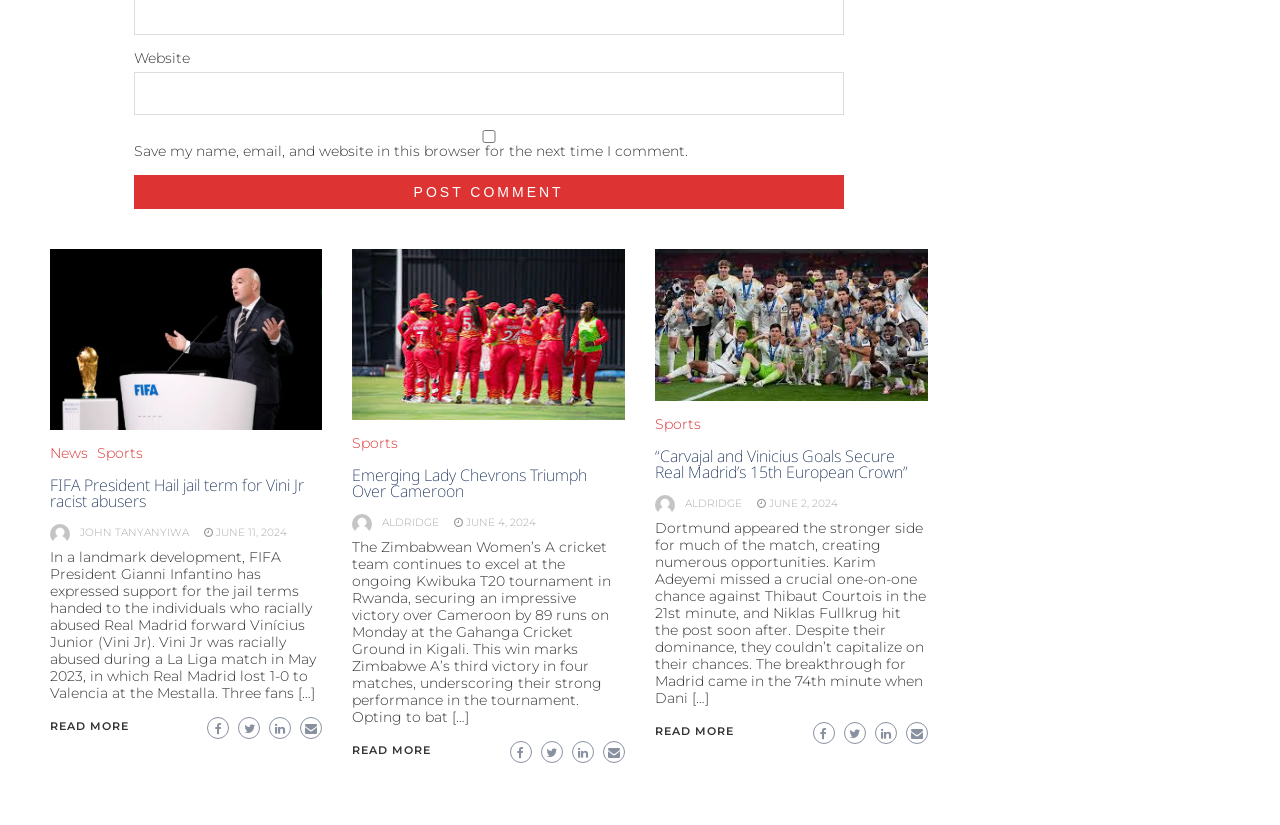What is the name of the La Liga team that lost to Valencia?
Refer to the image and provide a thorough answer to the question.

The answer can be found in the StaticText 'Vini Jr was racially abused during a La Liga match in May 2023, in which Real Madrid lost 1-0 to Valencia at the Mestalla.' which explicitly states that Real Madrid lost to Valencia.